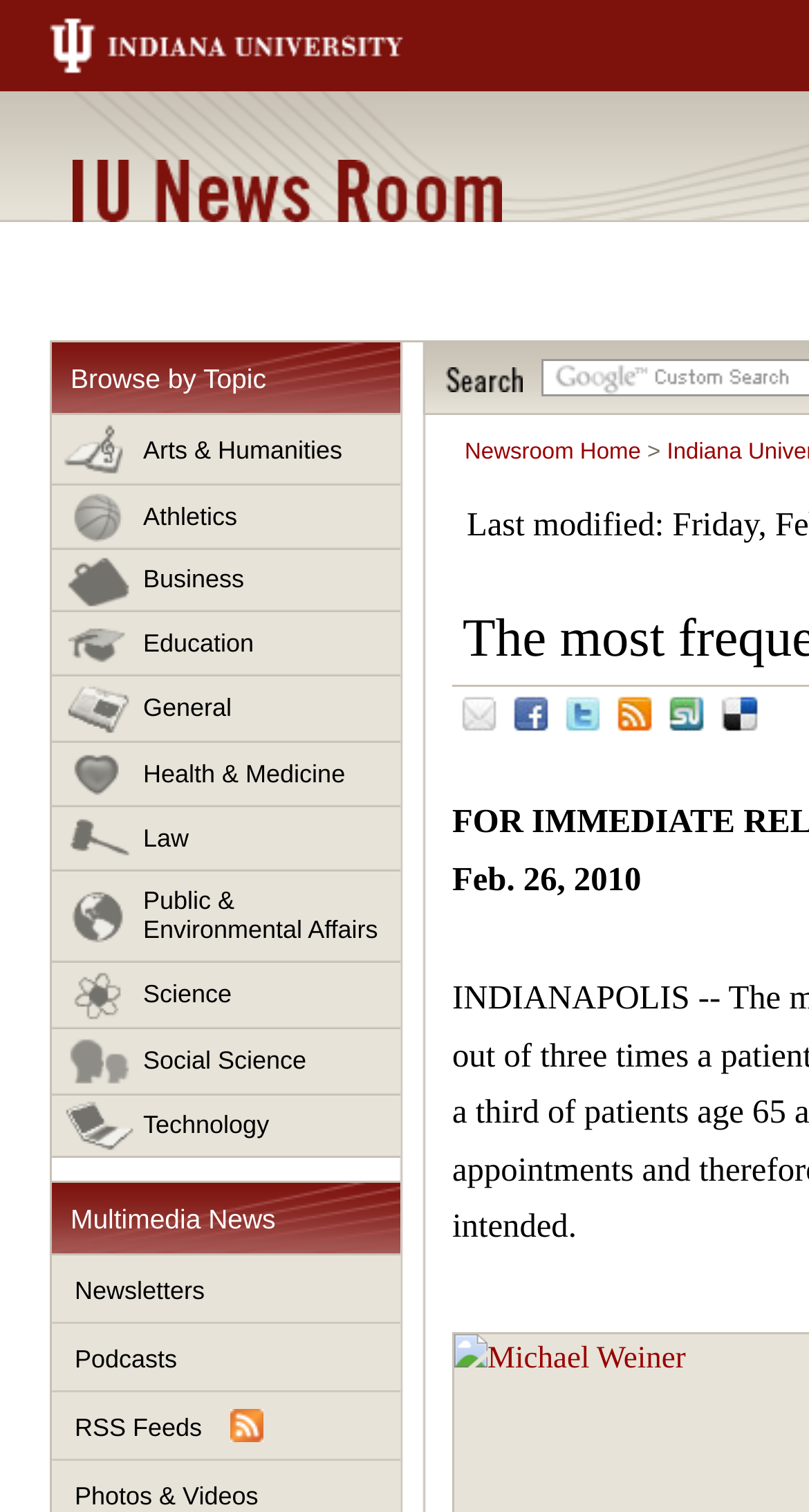Provide a brief response to the question using a single word or phrase: 
What type of news is featured on this webpage?

Multimedia News